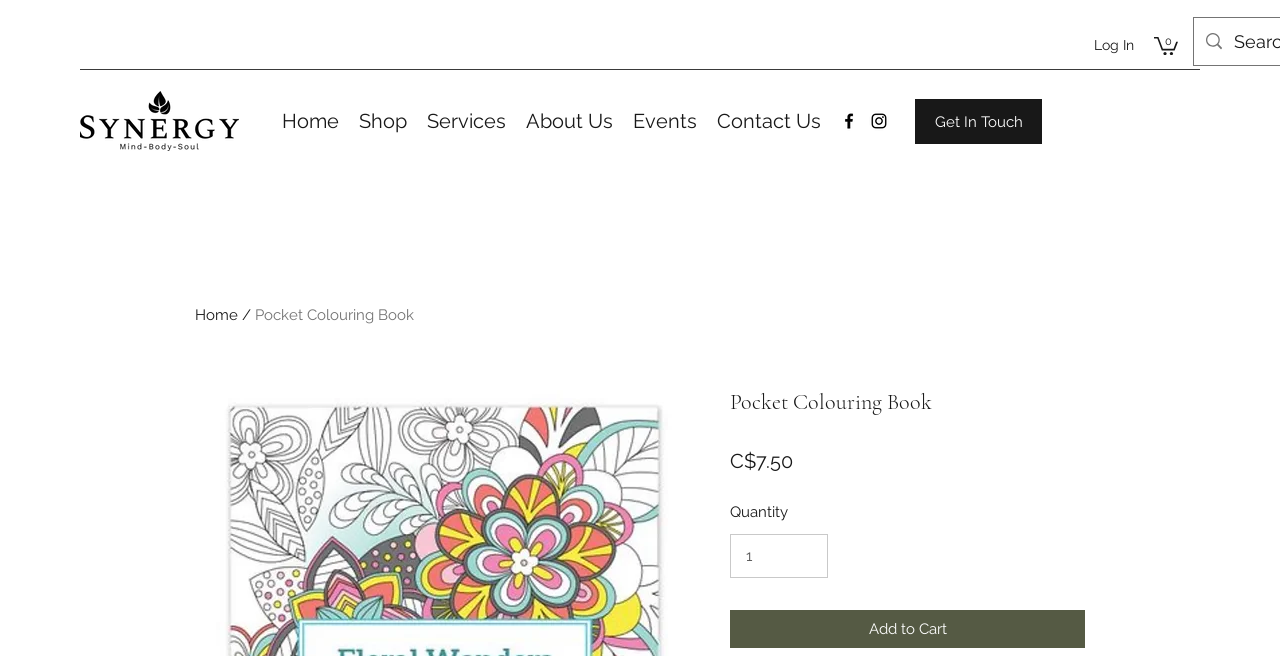What is the principal heading displayed on the webpage?

Pocket Colouring Book